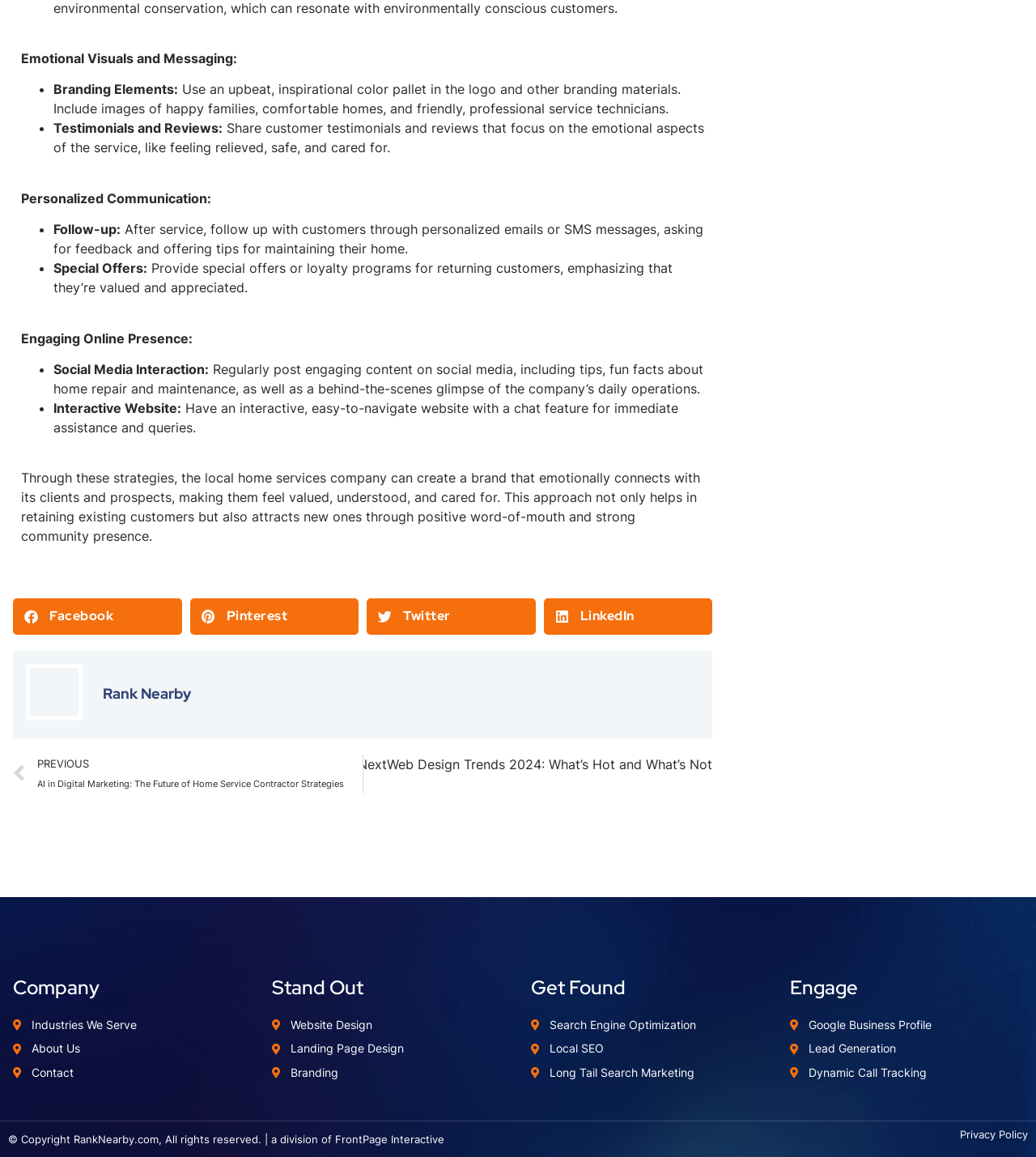Please answer the following question using a single word or phrase: What is the main topic of this webpage?

Home service contractor strategies